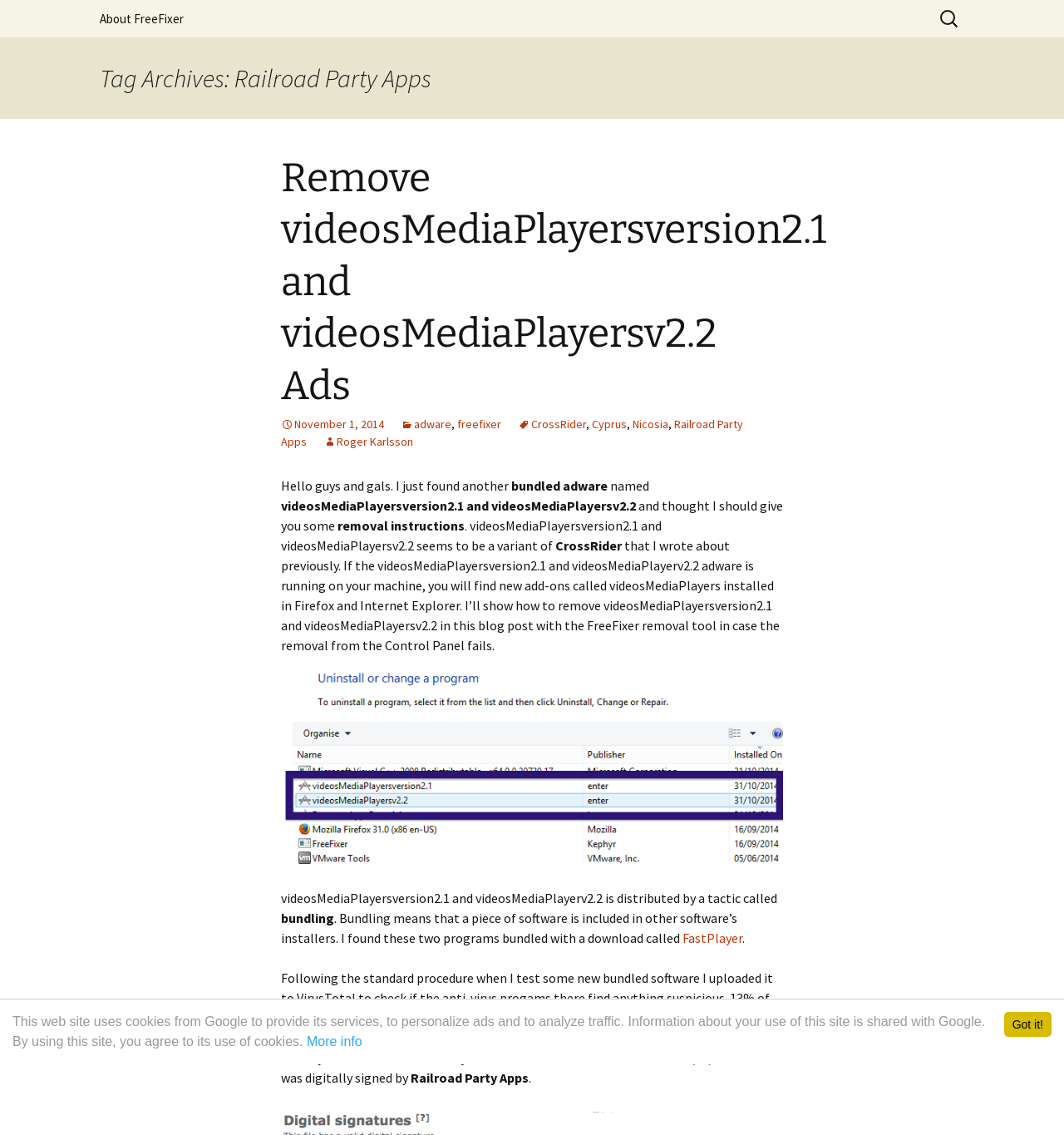What is the name of the blog?
Please ensure your answer is as detailed and informative as possible.

I determined the answer by looking at the heading element with the text 'The FreeFixer Blog' which is a prominent element on the webpage, indicating that it is the name of the blog.